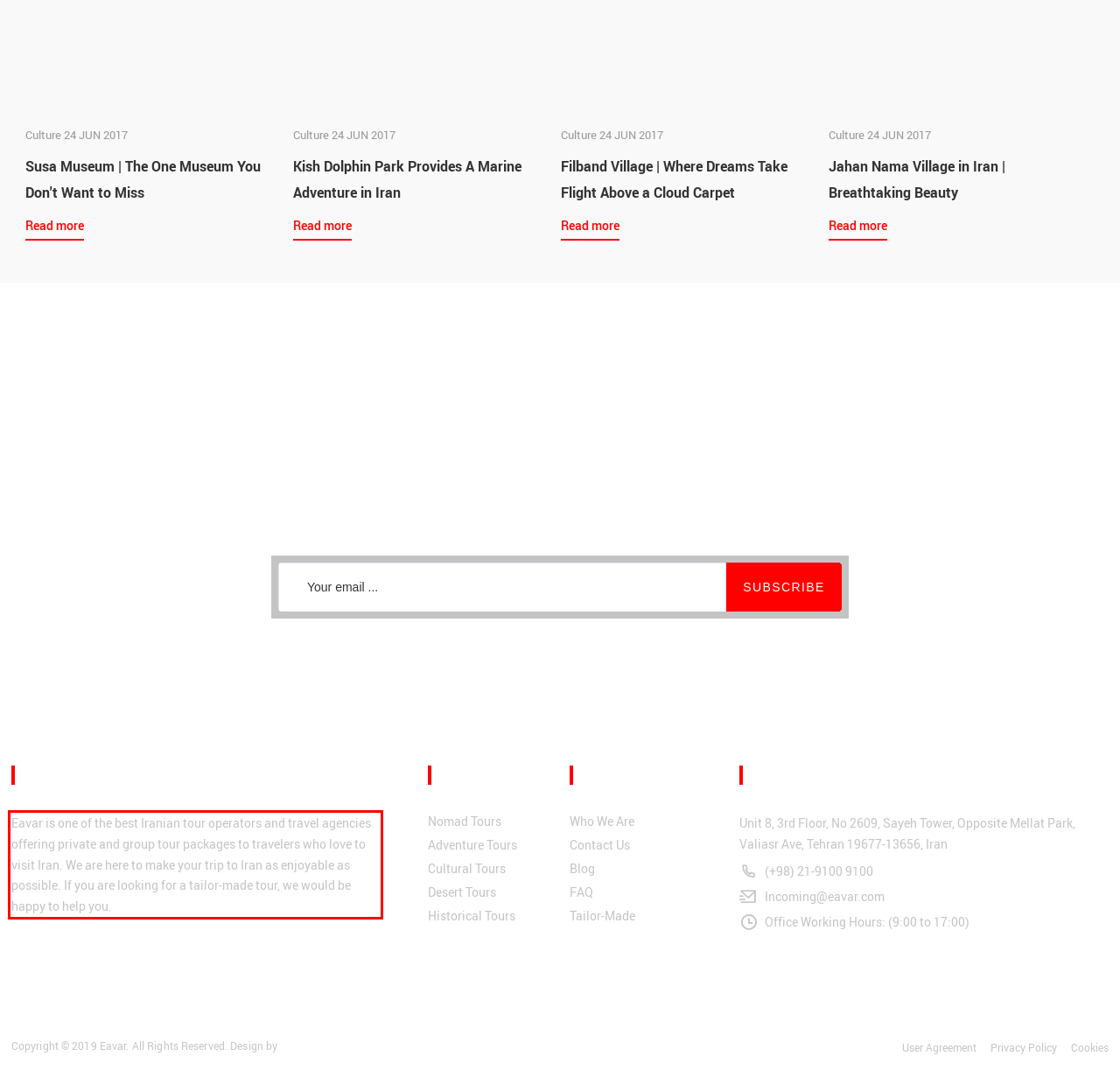Your task is to recognize and extract the text content from the UI element enclosed in the red bounding box on the webpage screenshot.

Eavar is one of the best Iranian tour operators and travel agencies offering private and group tour packages to travelers who love to visit Iran. We are here to make your trip to Iran as enjoyable as possible. If you are looking for a tailor-made tour, we would be happy to help you.